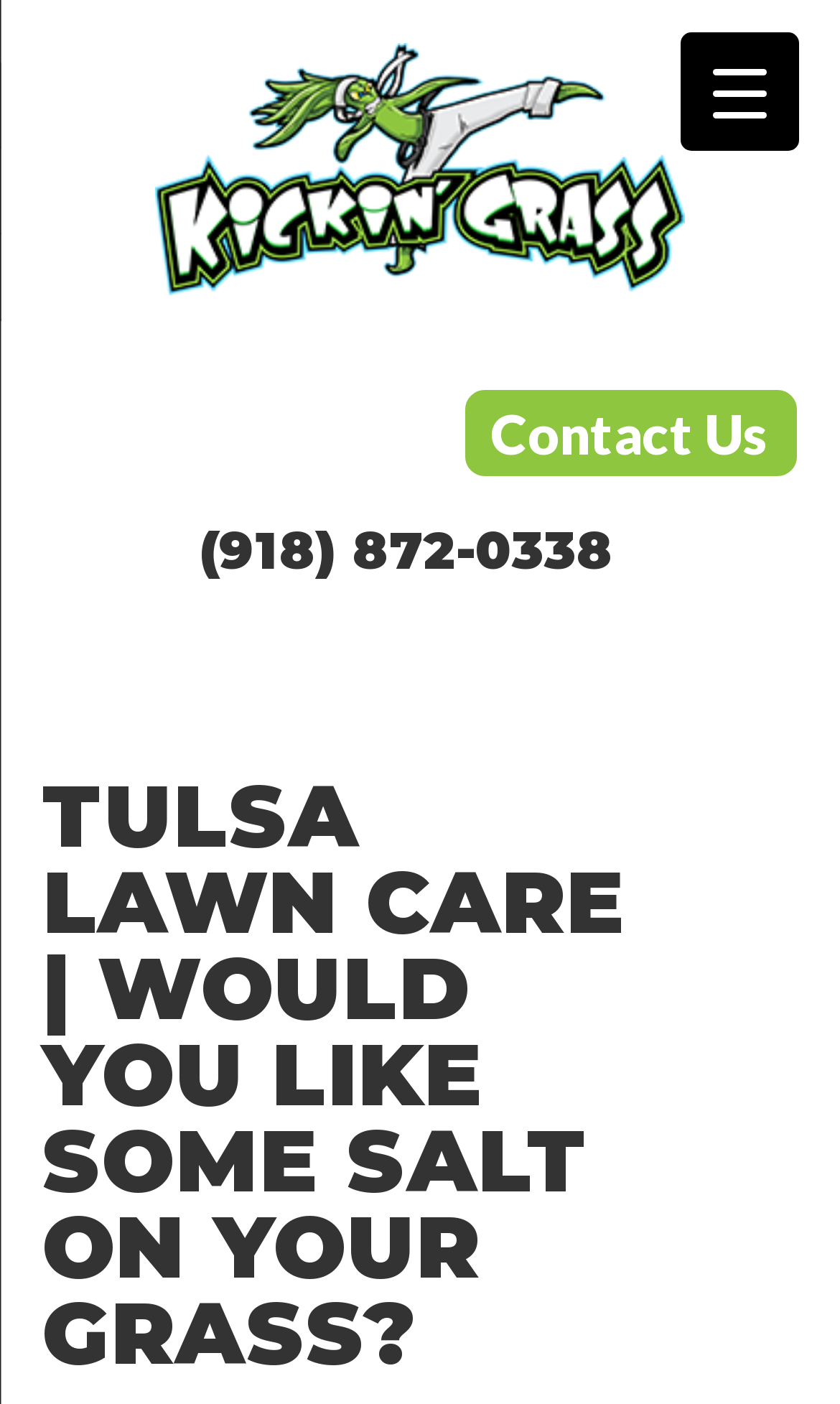What is the title or heading displayed on the webpage?

TULSA LAWN CARE | WOULD YOU LIKE SOME SALT ON YOUR GRASS?